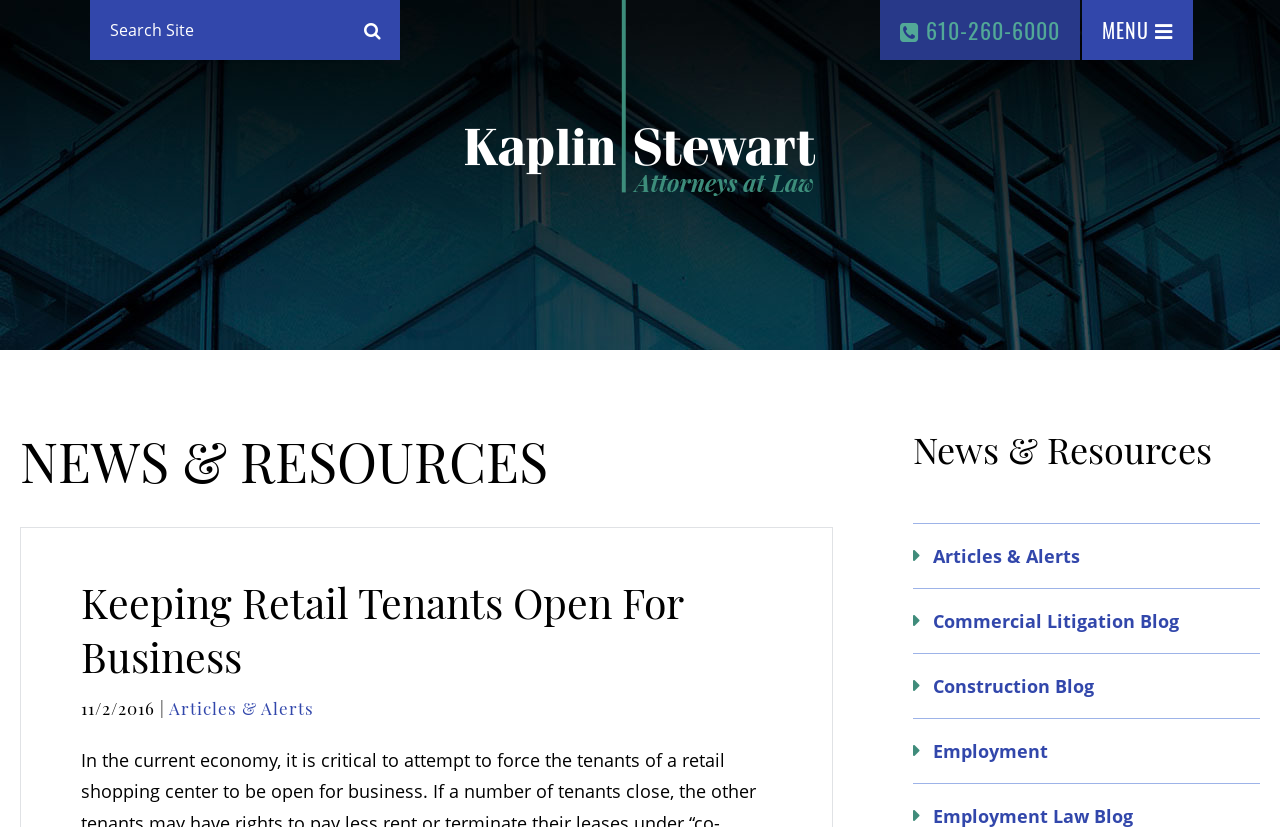Provide a single word or phrase to answer the given question: 
What is the icon next to the MENU link?

